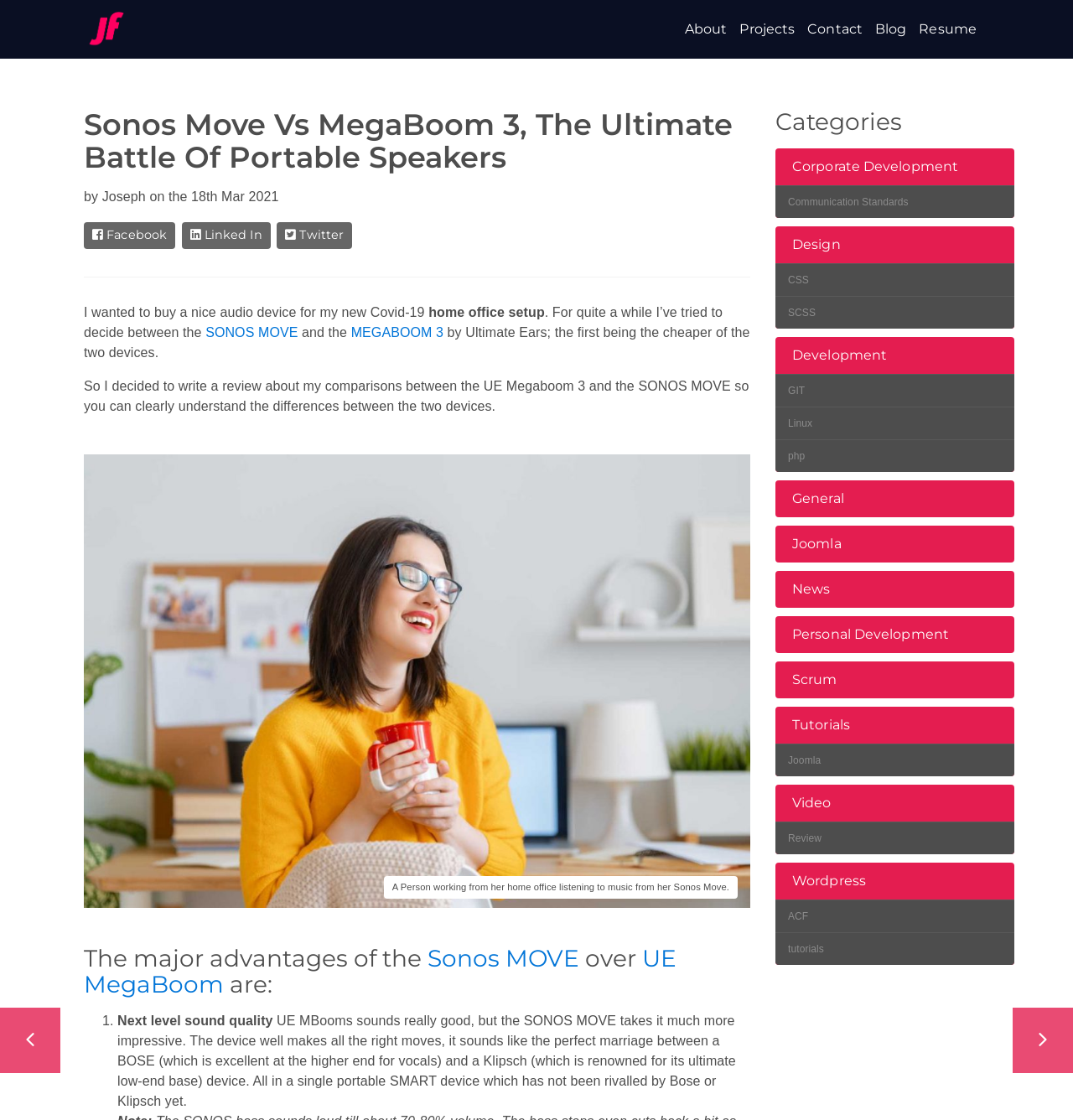What is the advantage of Sonos MOVE over UE MegaBoom?
Could you answer the question in a detailed manner, providing as much information as possible?

According to the article, one of the advantages of Sonos MOVE over UE MegaBoom is its next level sound quality, which is described as a perfect marriage between a BOSE and a Klipsch device.